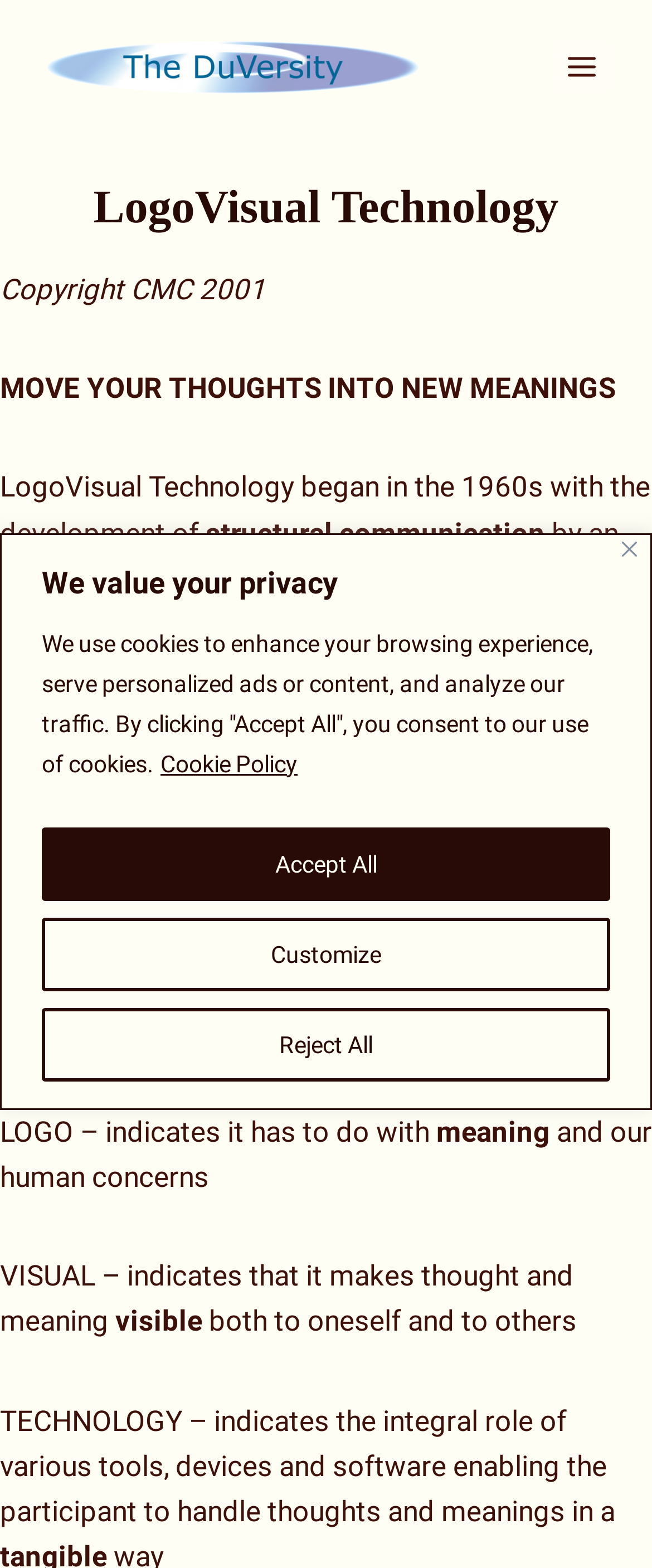What is the role of tools and devices in LogoVisual Technology?
Your answer should be a single word or phrase derived from the screenshot.

To enable handling thoughts and meanings